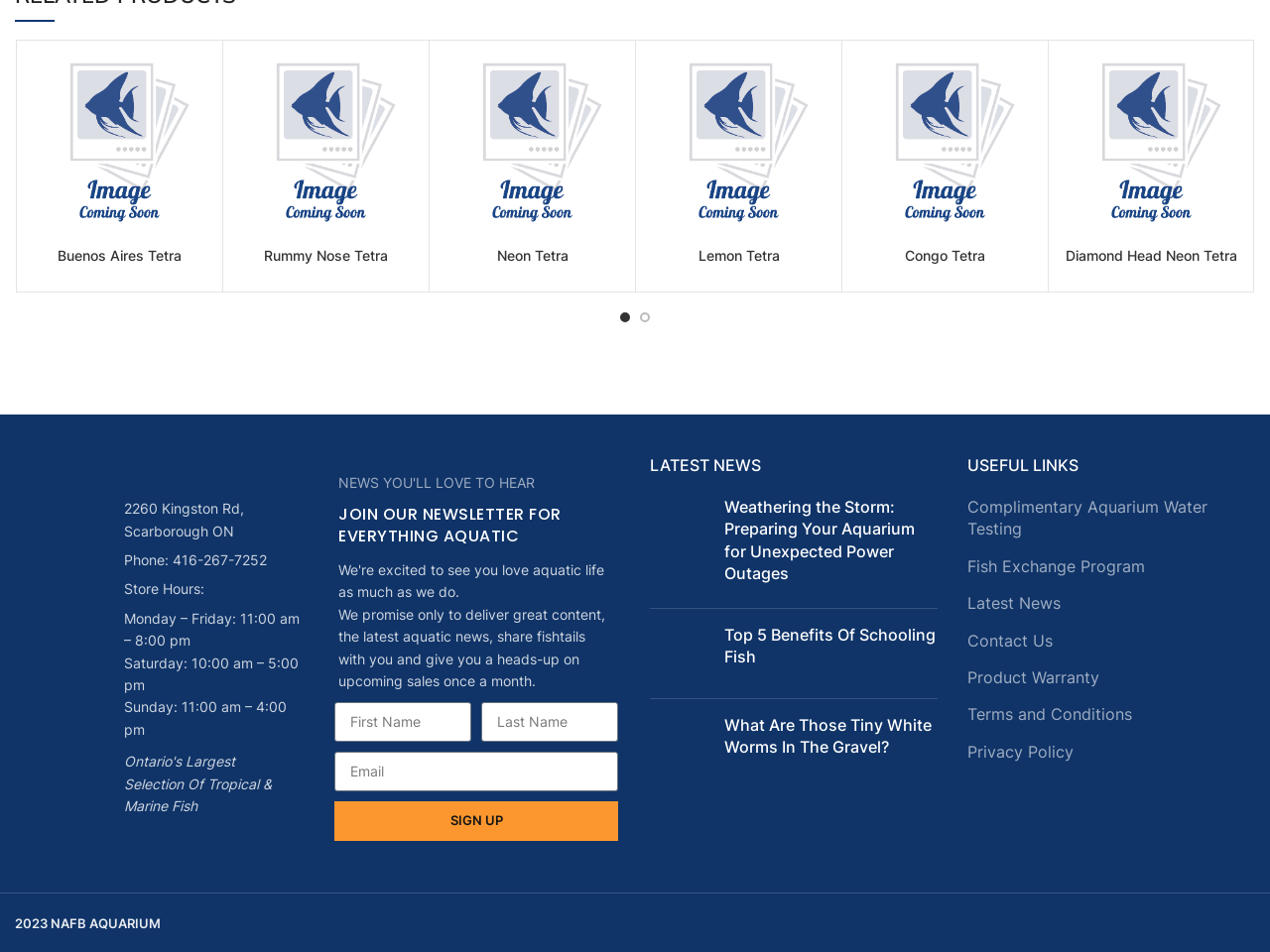What is the topic of the first news article?
Give a comprehensive and detailed explanation for the question.

I found the answer by looking at the link 'Preparing Your Aquarium for Unexpected Power Outages NAFB' and the corresponding image, which suggests that the topic of the first news article is power outages.